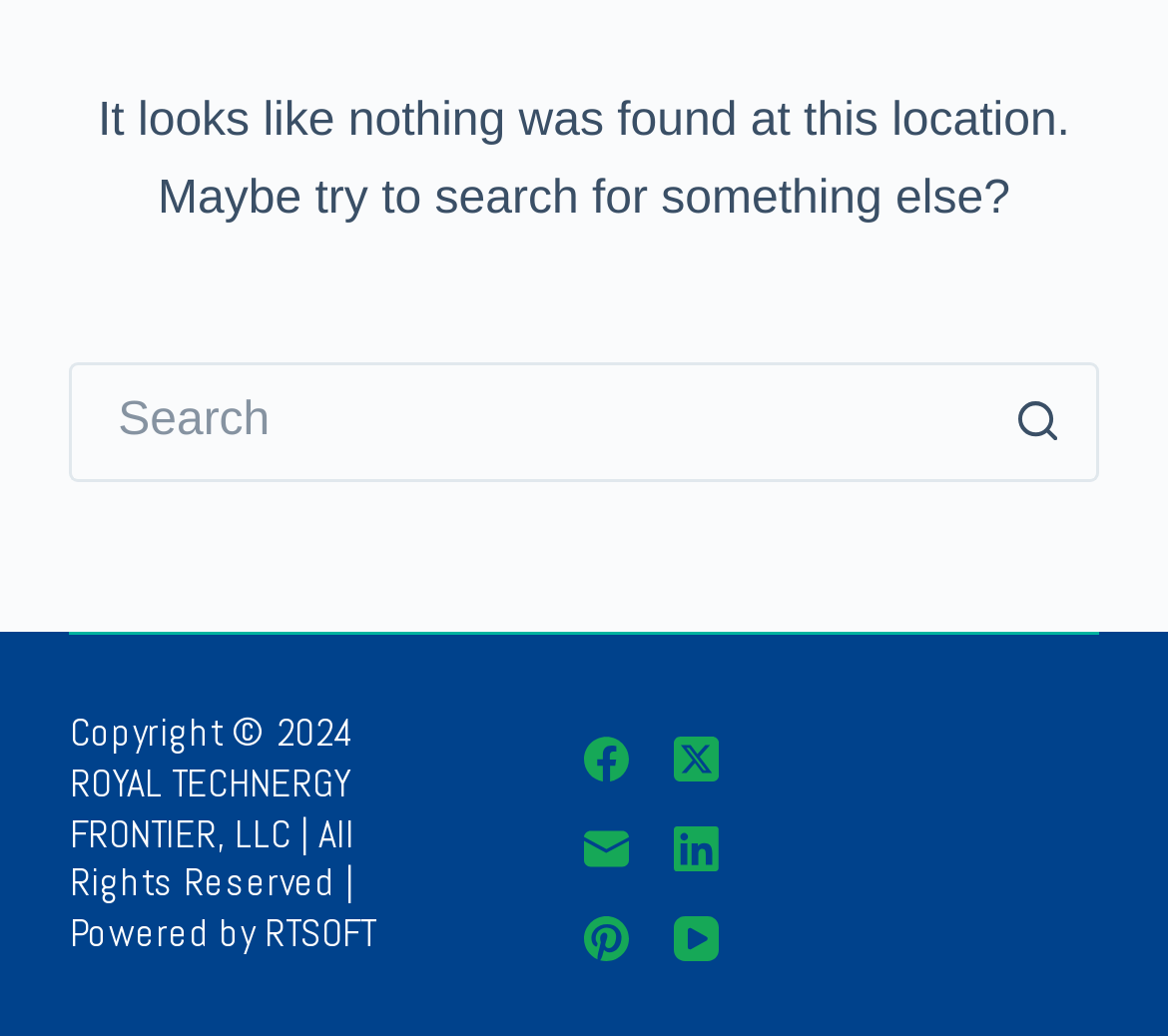Determine the bounding box of the UI element mentioned here: "aria-label="LinkedIn"". The coordinates must be in the format [left, top, right, bottom] with values ranging from 0 to 1.

[0.577, 0.798, 0.615, 0.842]